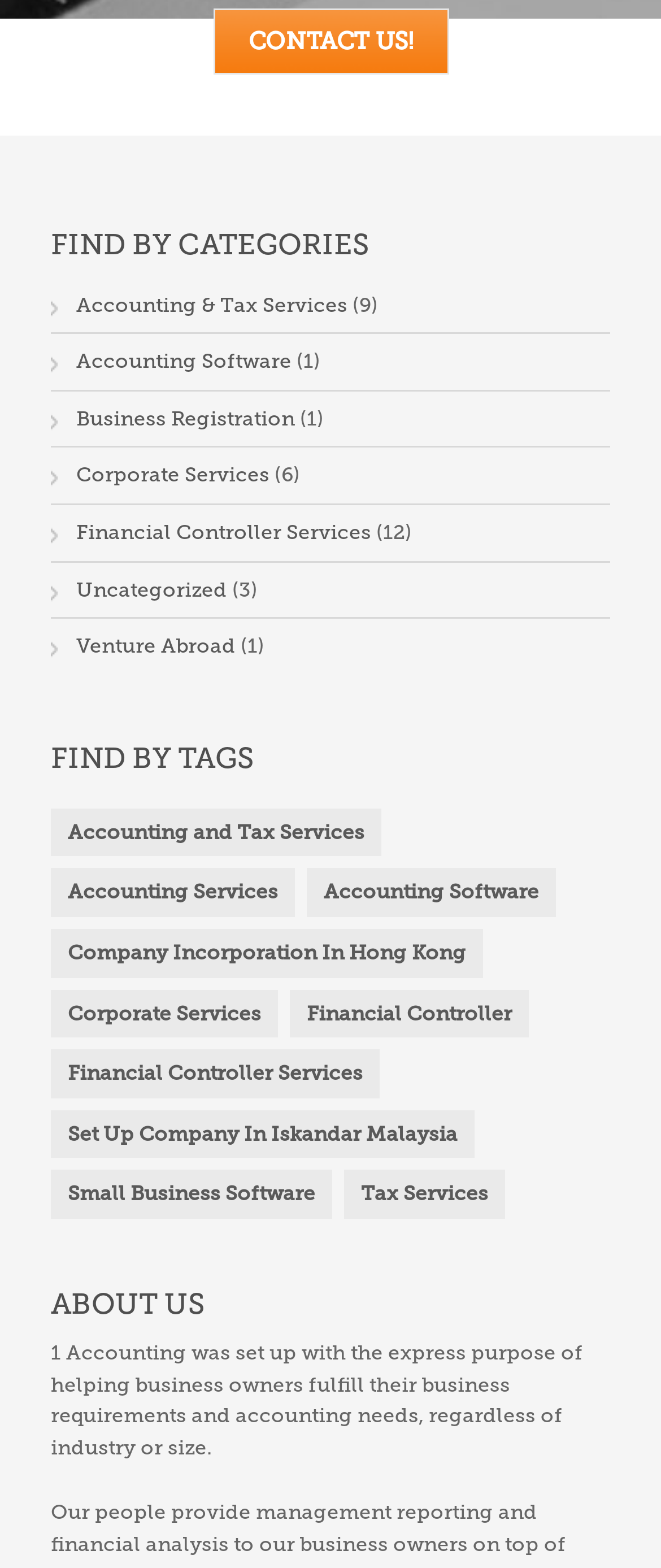Please locate the bounding box coordinates of the element that should be clicked to complete the given instruction: "View related posts".

None